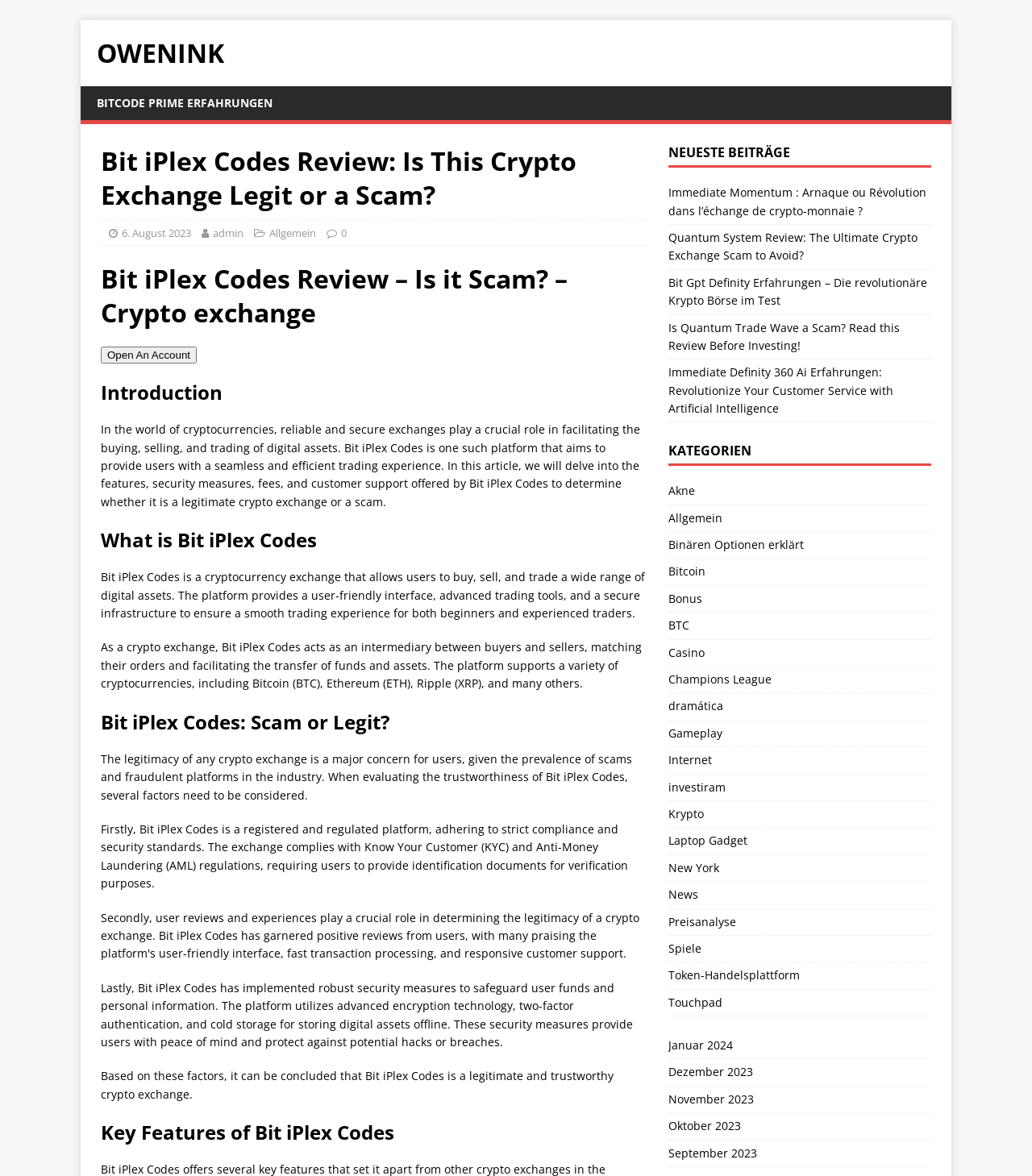Provide a short answer to the following question with just one word or phrase: What is the role of Bit iPlex Codes in the crypto market?

An intermediary between buyers and sellers